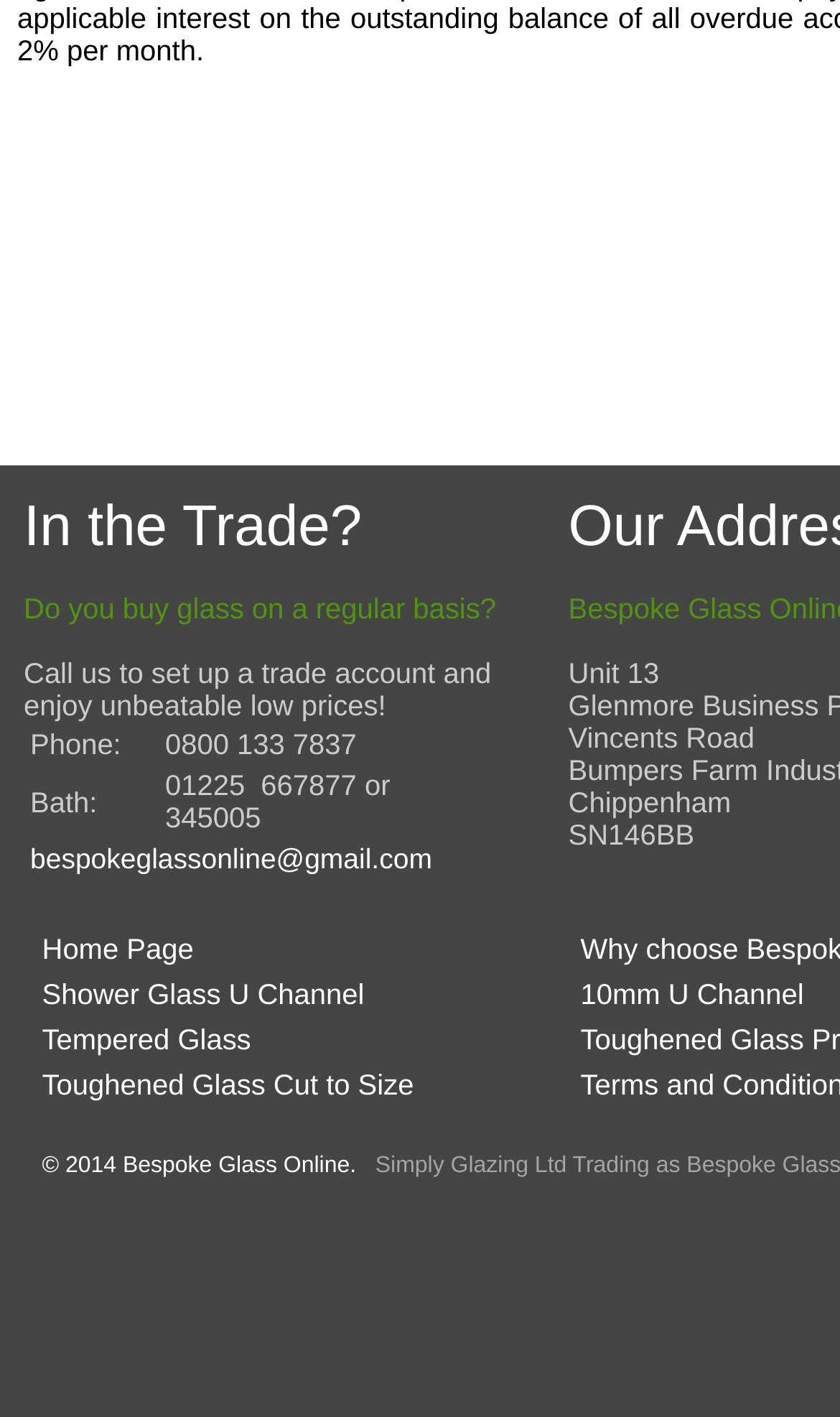What is the email address for trade inquiries?
Provide a detailed answer to the question using information from the image.

The email address for trade inquiries can be found in the top section of the webpage, where it says 'bespokeglassonline@gmail.com'.